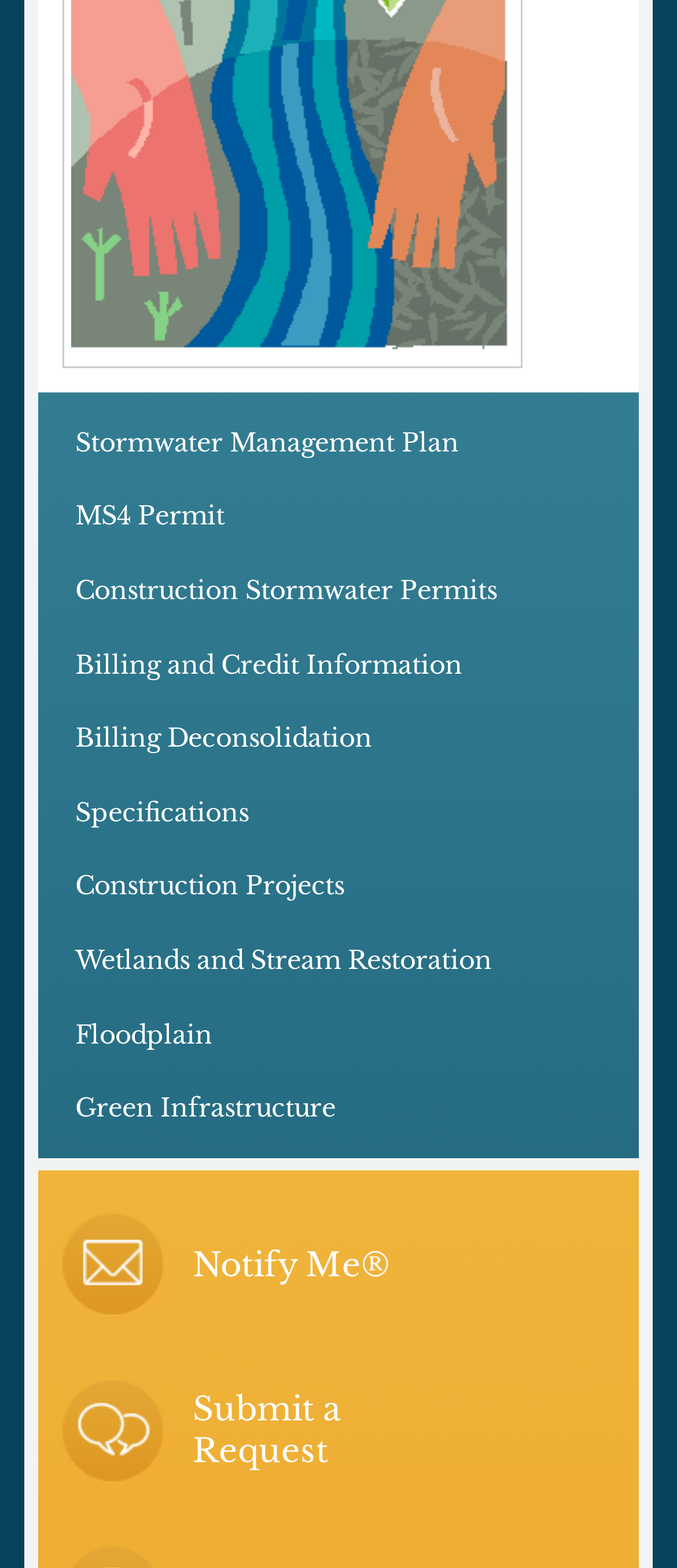Can you find the bounding box coordinates for the element that needs to be clicked to execute this instruction: "Search for something"? The coordinates should be given as four float numbers between 0 and 1, i.e., [left, top, right, bottom].

None